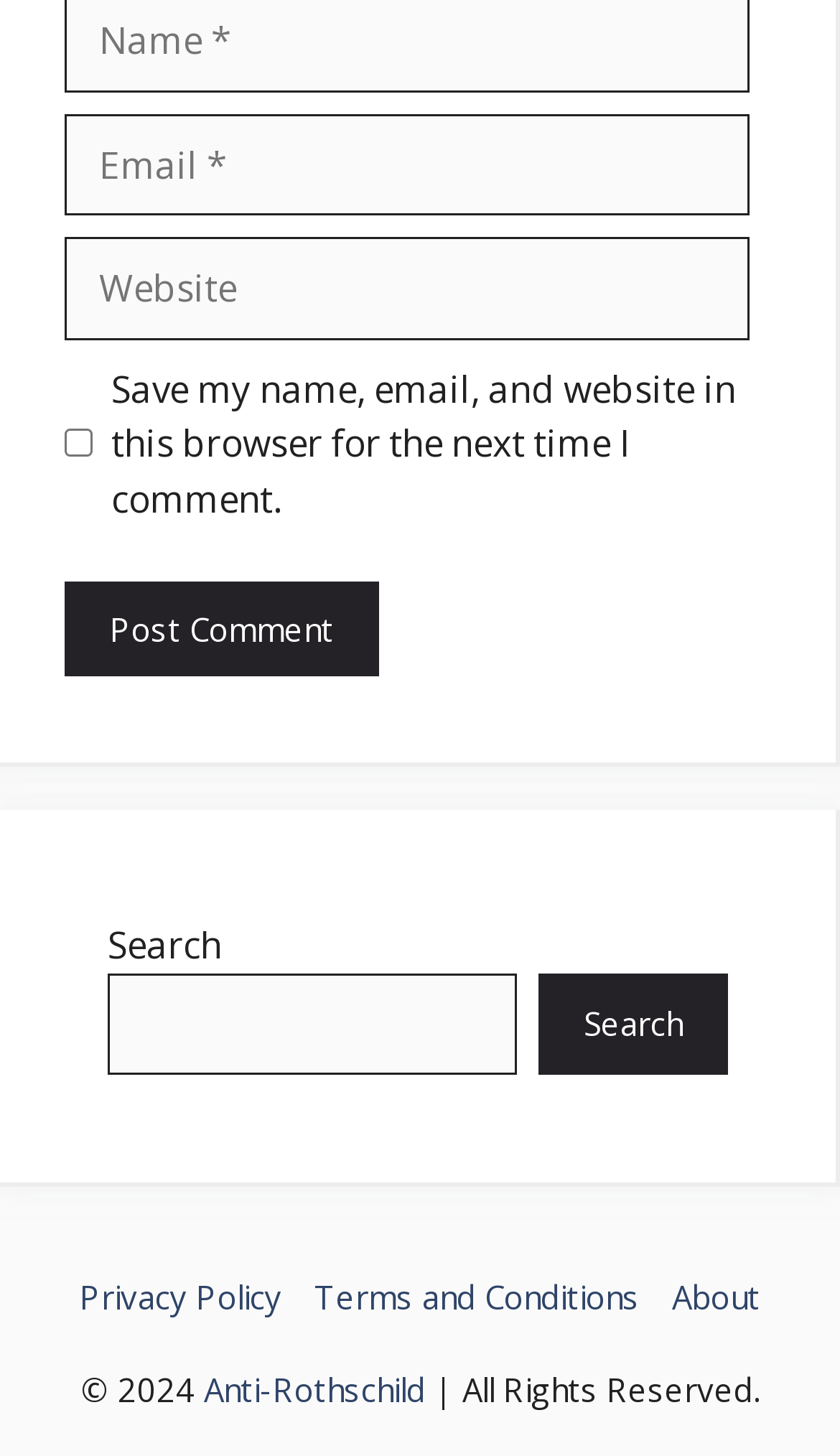Using the information in the image, give a comprehensive answer to the question: 
What is the label of the first textbox?

The first textbox has a label 'Email' which is indicated by the StaticText element with OCR text 'Email' and bounding box coordinates [0.074, 0.078, 0.192, 0.112]. This label is associated with the textbox element with ID 182.